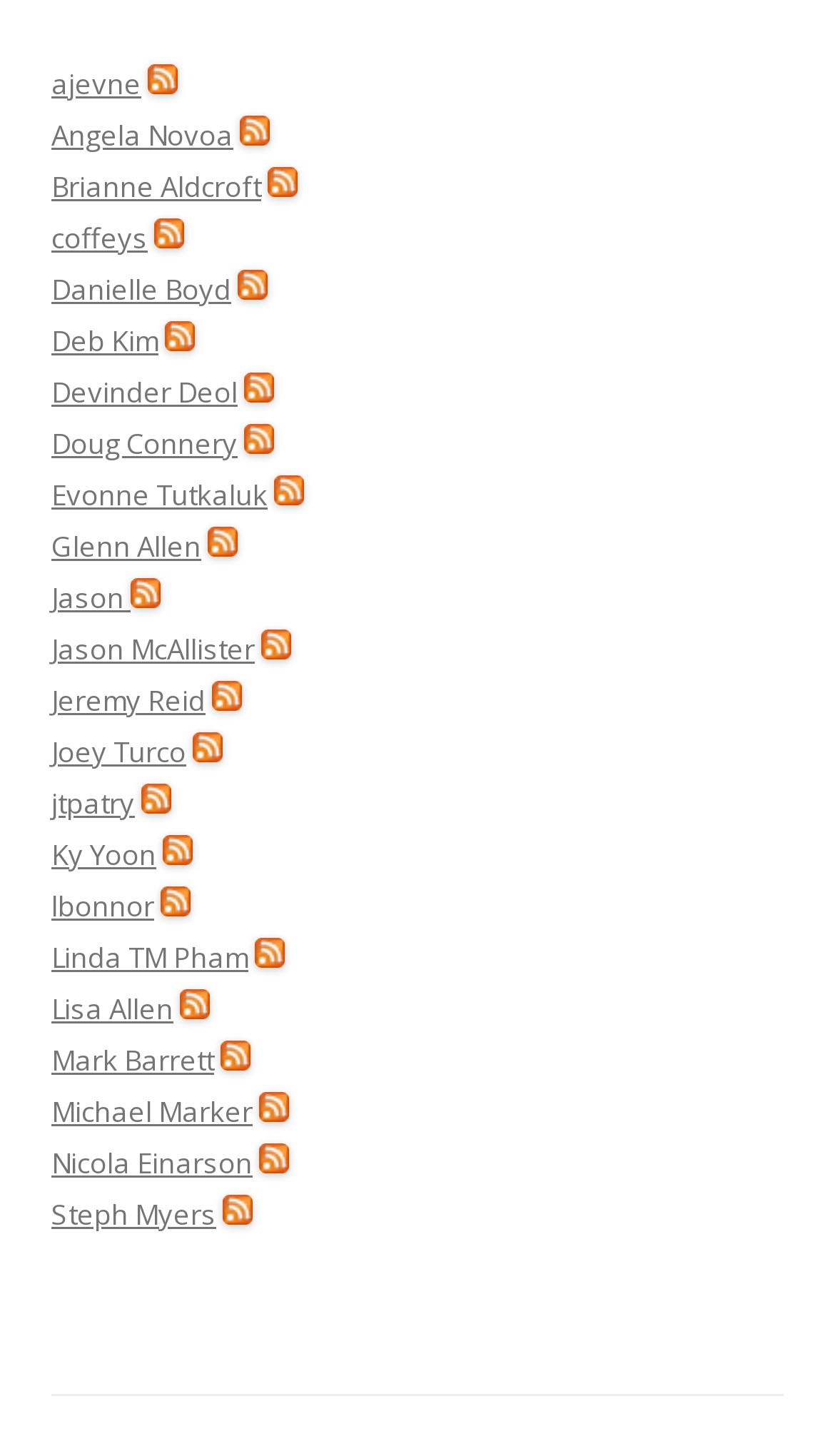Determine the bounding box coordinates for the area that needs to be clicked to fulfill this task: "Check save my name and email". The coordinates must be given as four float numbers between 0 and 1, i.e., [left, top, right, bottom].

None